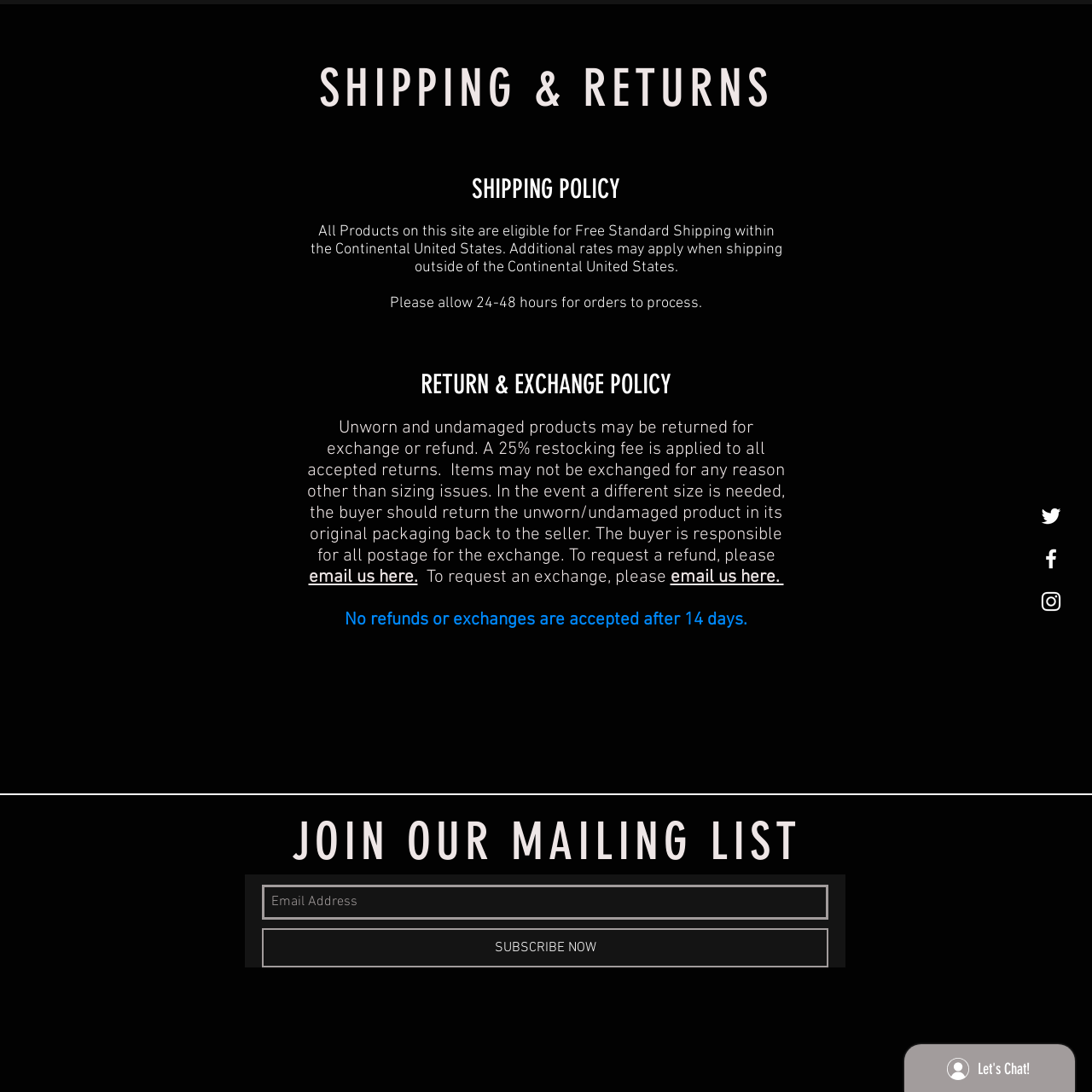What is the shipping policy?
Look at the image and respond to the question as thoroughly as possible.

According to the webpage, under the 'SHIPPING POLICY' section, it is stated that 'All Products on this site are eligible for Free Standard Shipping within the Continental United States.'